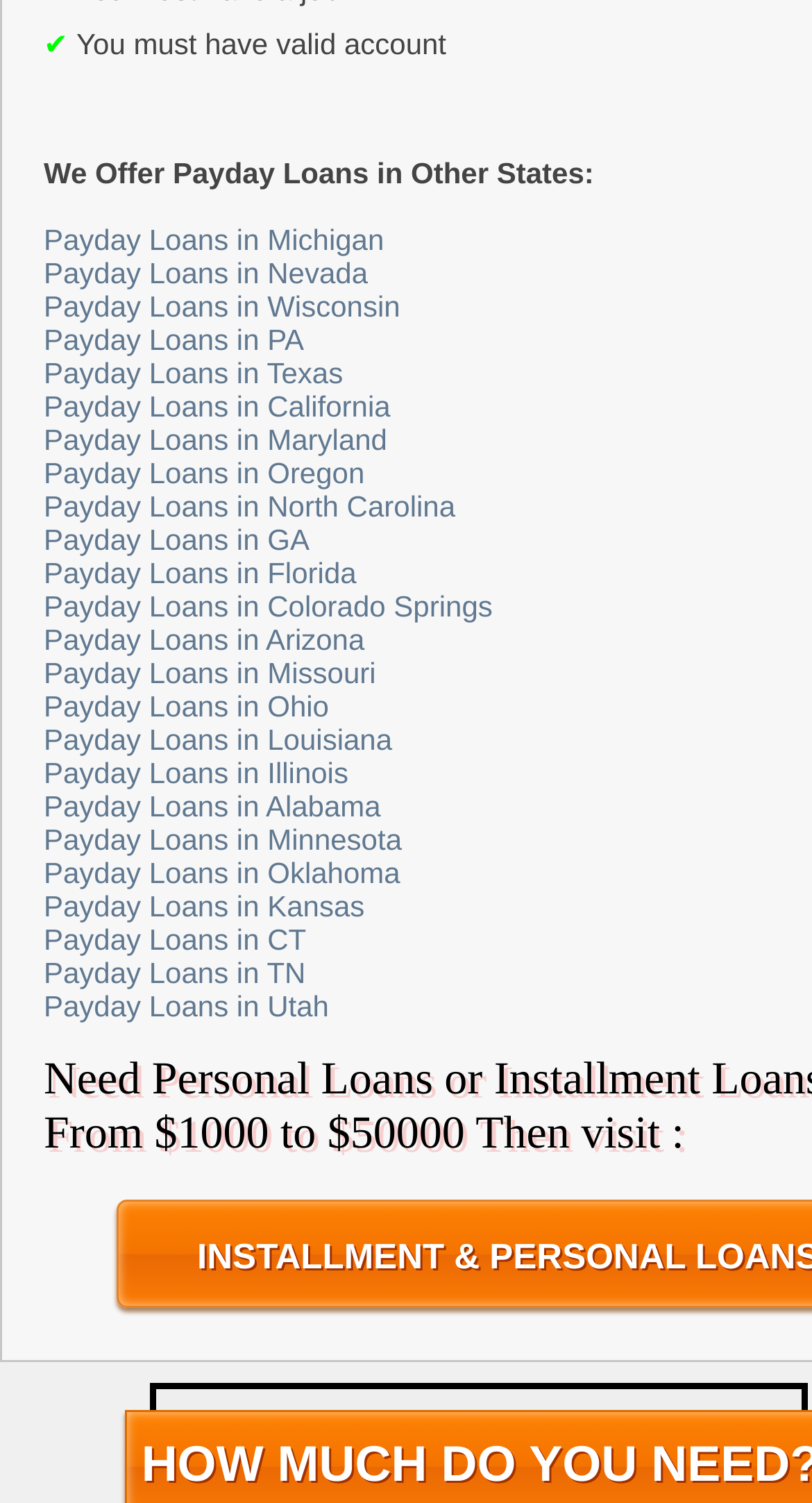Determine the bounding box for the described UI element: "Payday Loans in Colorado Springs".

[0.054, 0.392, 0.607, 0.414]